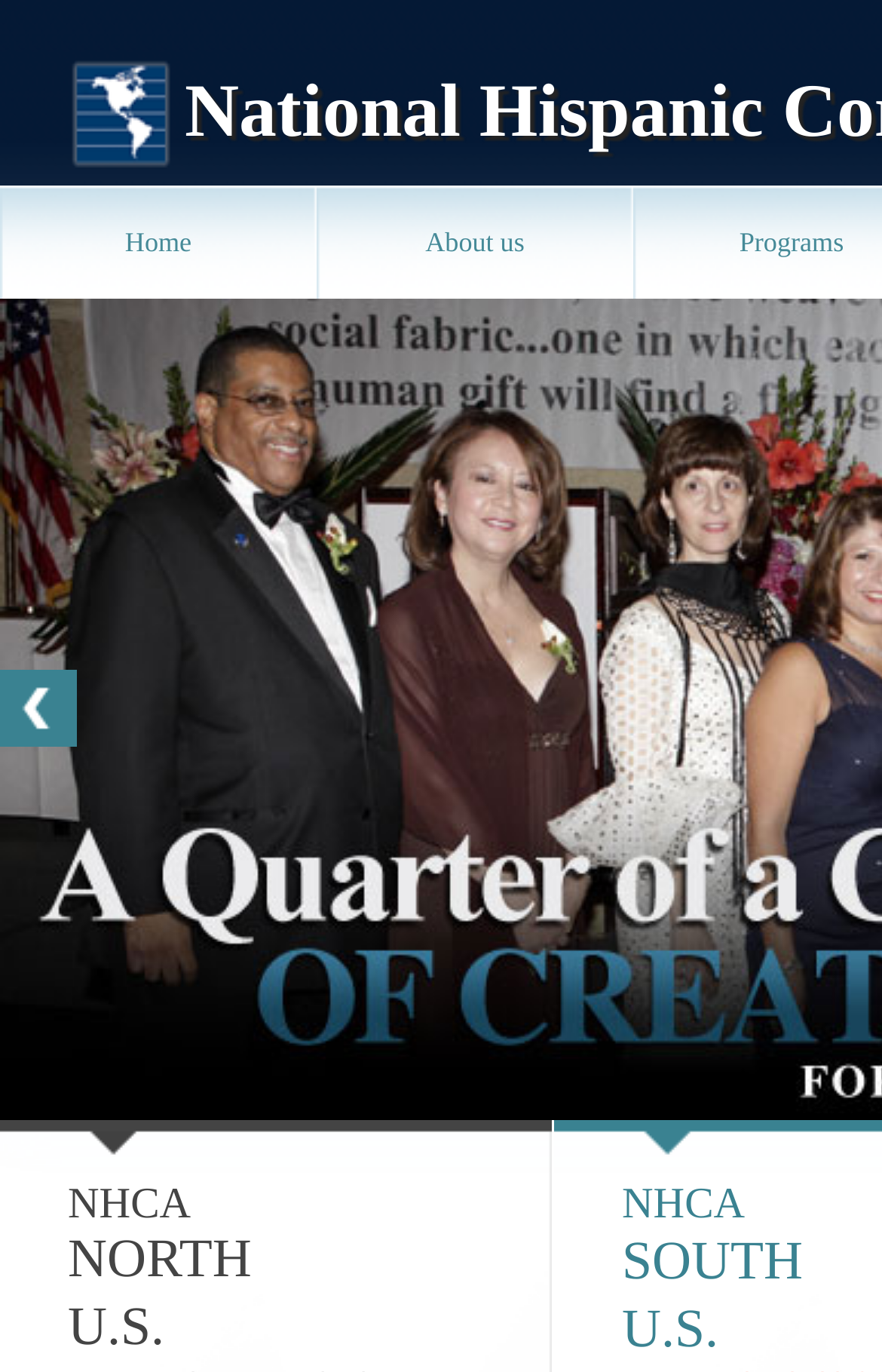Find the bounding box of the web element that fits this description: "About us".

[0.359, 0.135, 0.718, 0.218]